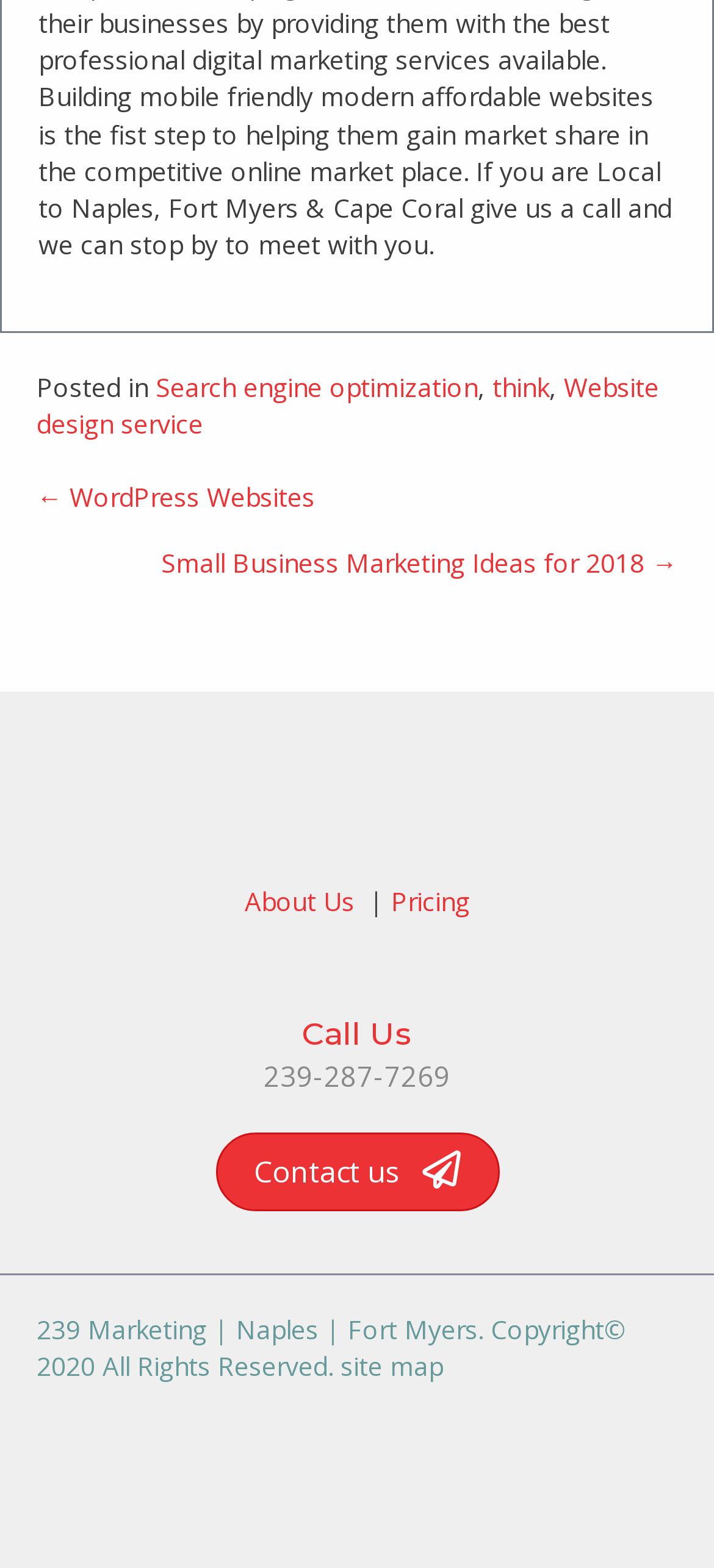Locate the bounding box coordinates of the element I should click to achieve the following instruction: "View site map".

[0.477, 0.861, 0.621, 0.883]